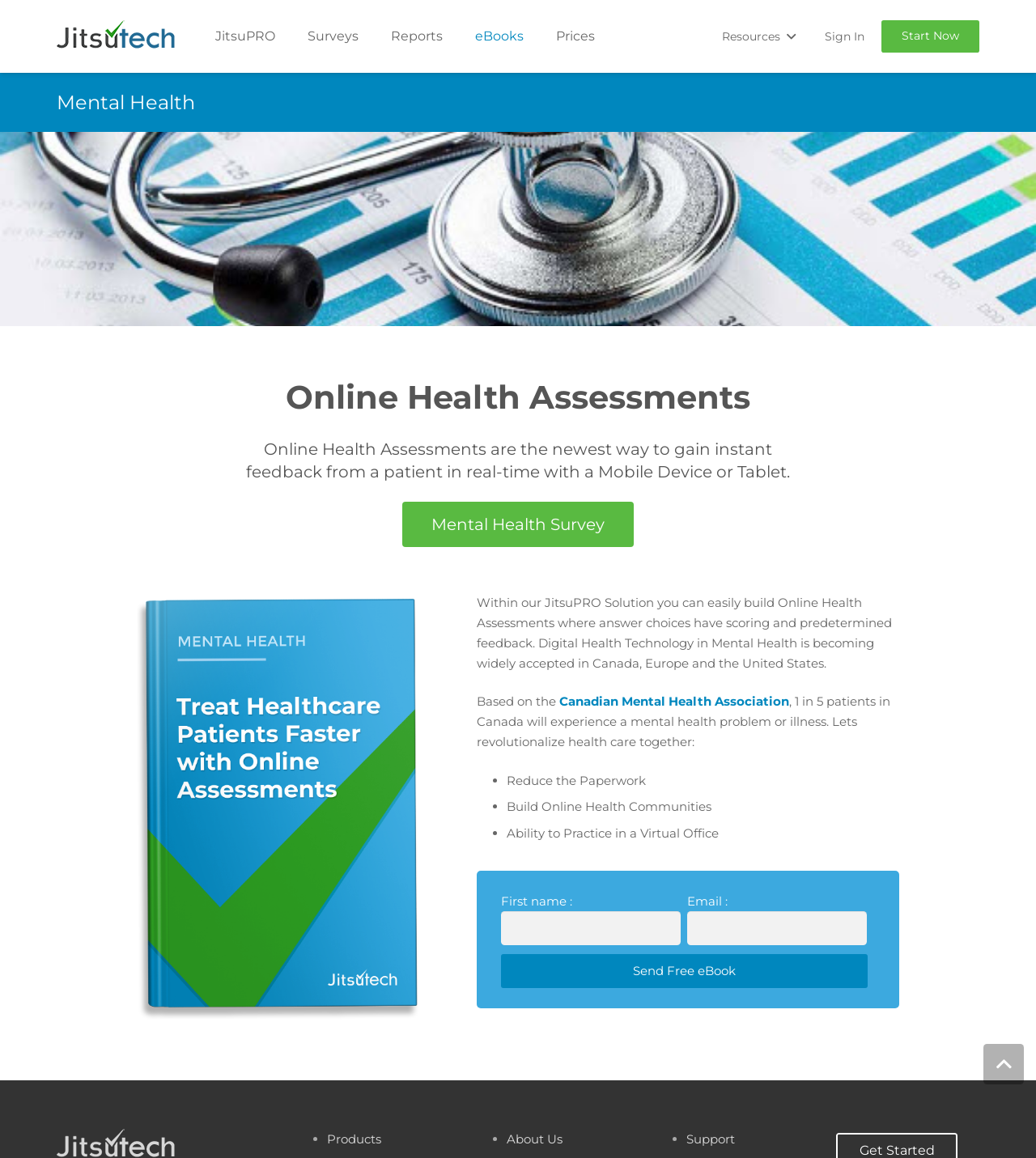What are the benefits of using this platform?
Answer the question with just one word or phrase using the image.

Reduce paperwork, build online communities, and practice in a virtual office